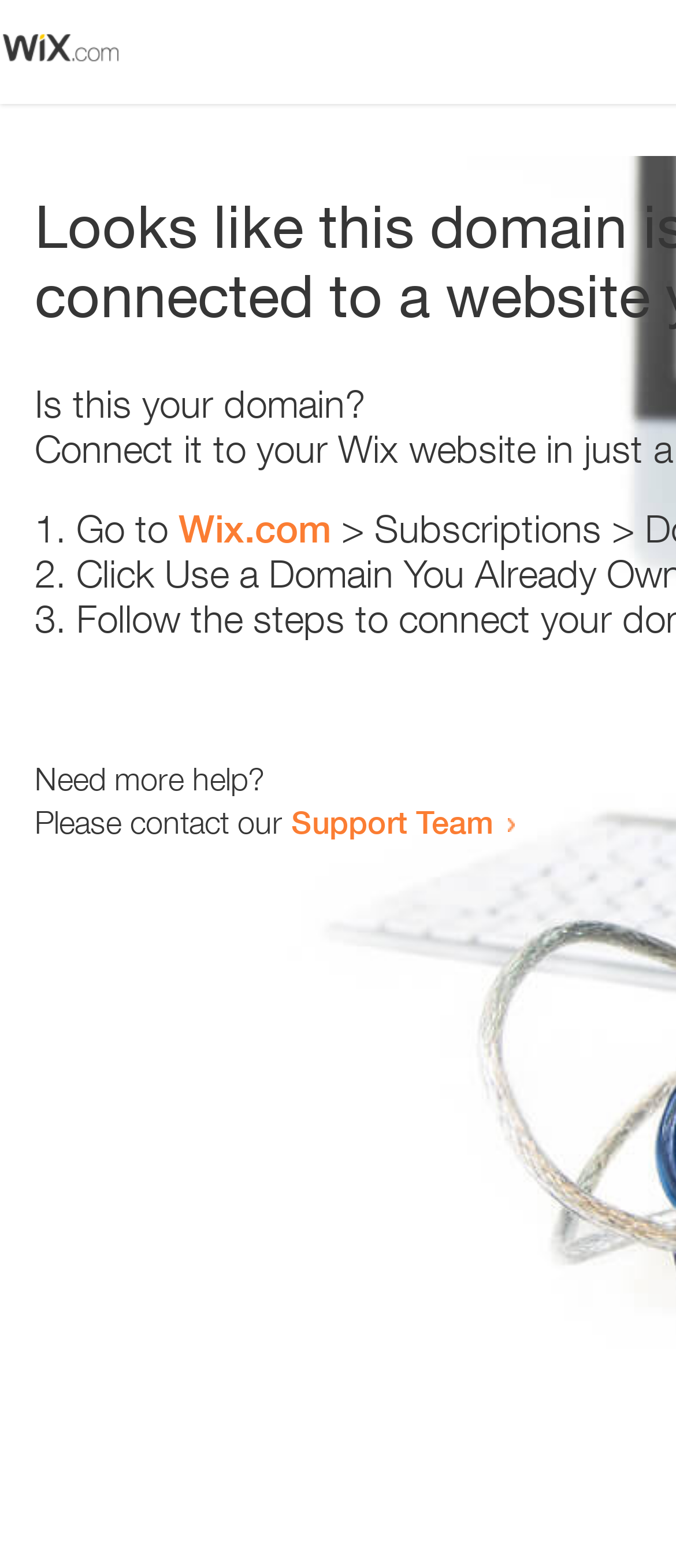Generate the main heading text from the webpage.

Looks like this domain isn't
connected to a website yet